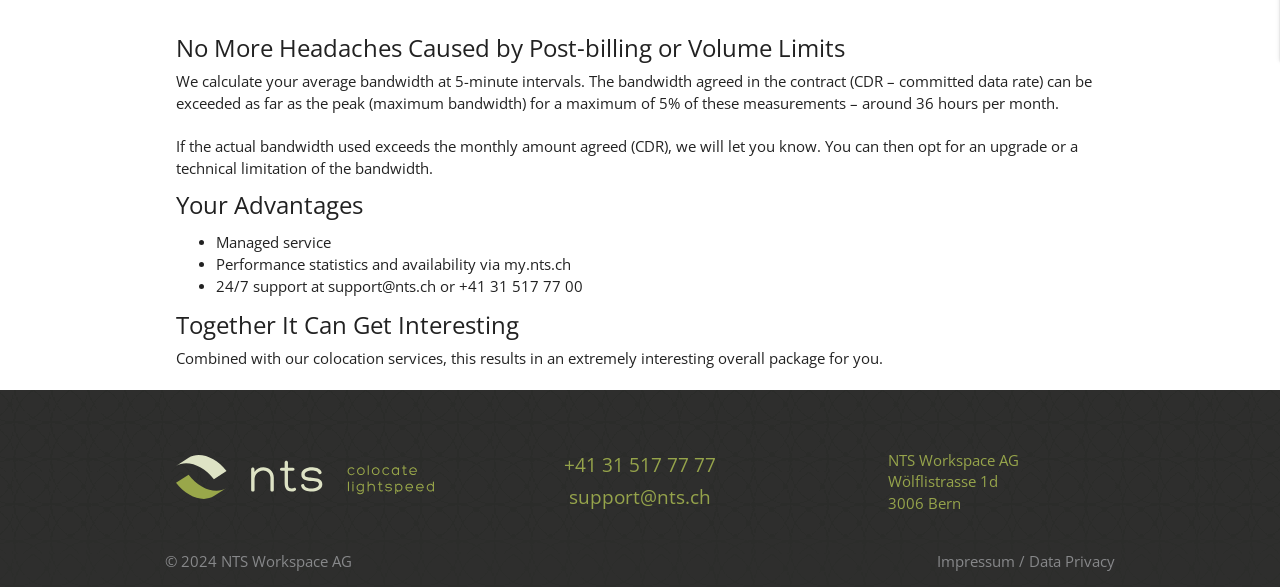What are the advantages of this service?
Provide a fully detailed and comprehensive answer to the question.

The webpage lists the advantages of this service under the heading 'Your Advantages', which includes managed service, performance statistics and availability via my.nts.ch, and 24/7 support at support@nts.ch or +41 31 517 77 00.